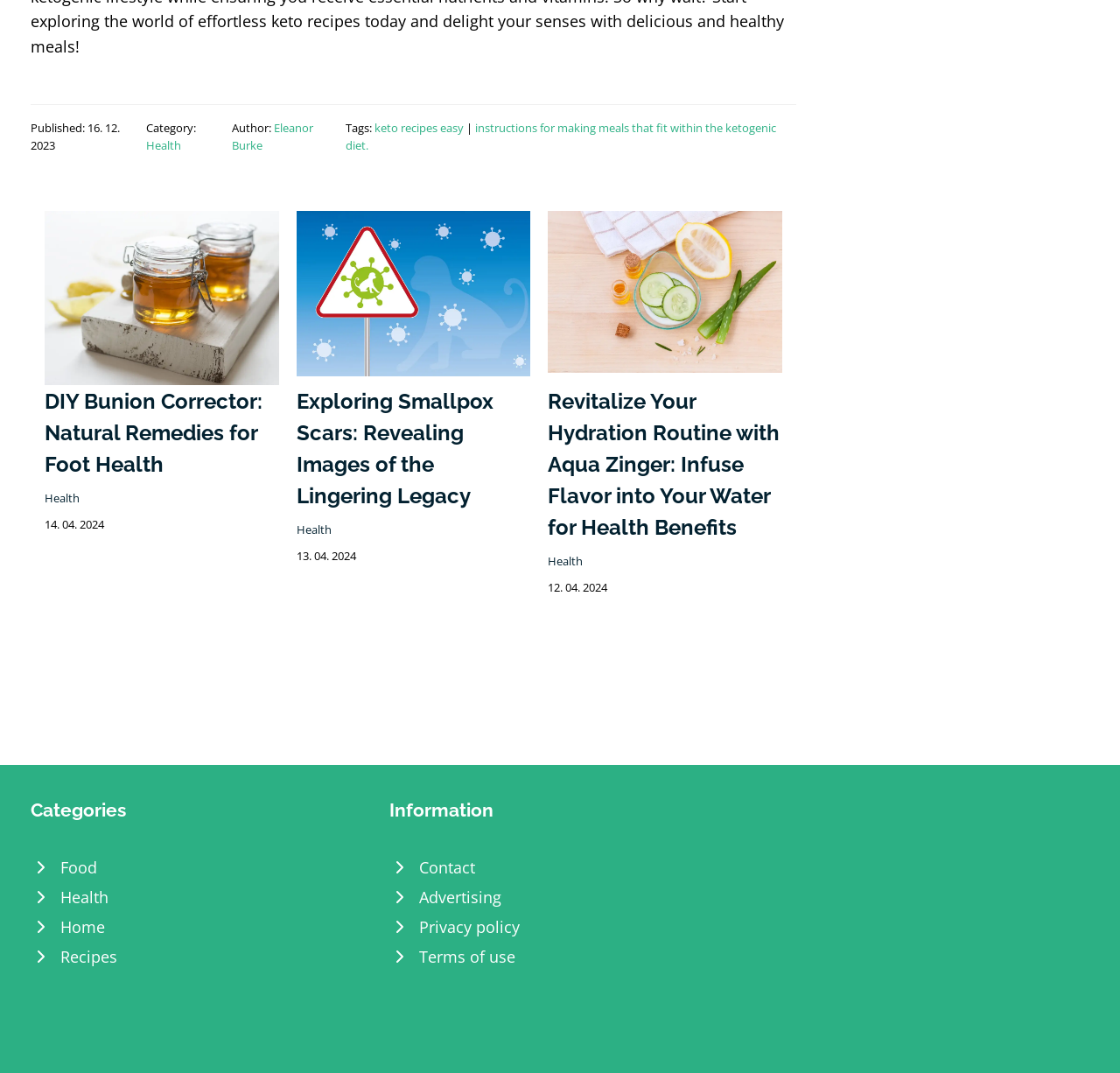Identify the bounding box coordinates for the element you need to click to achieve the following task: "Go to the 'Node-RED Forum' homepage". The coordinates must be four float values ranging from 0 to 1, formatted as [left, top, right, bottom].

None